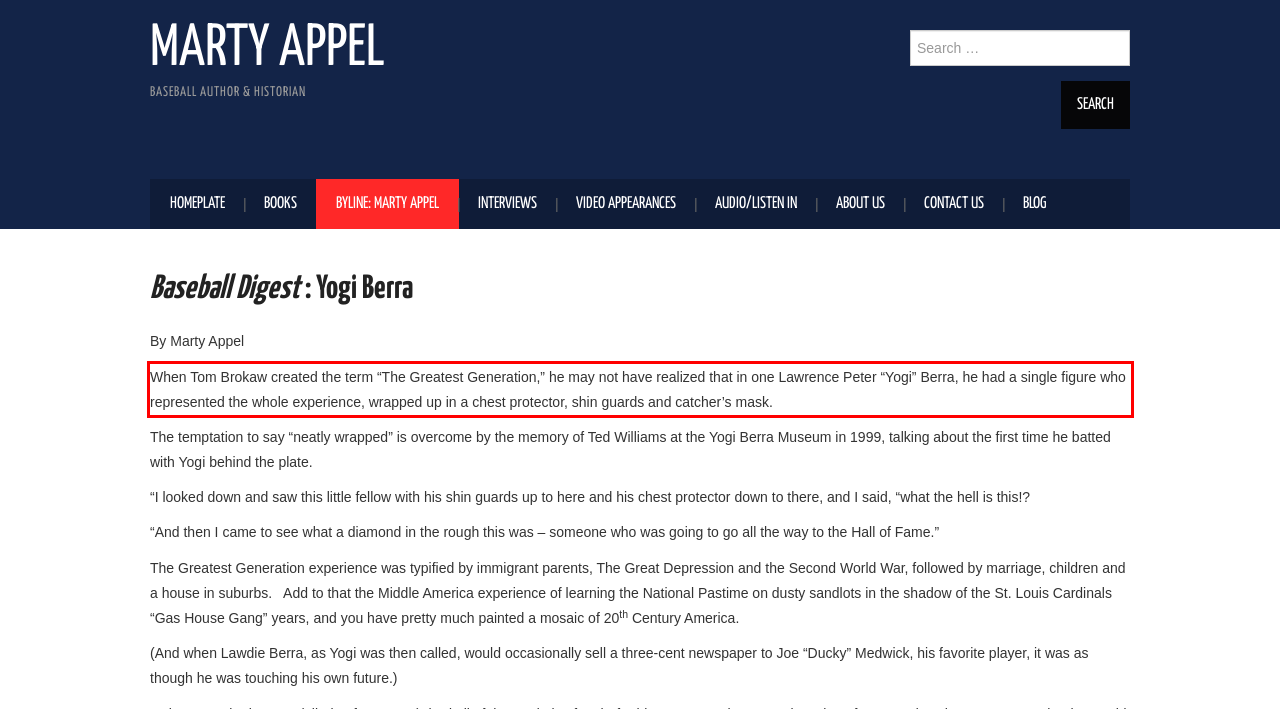Given a webpage screenshot with a red bounding box, perform OCR to read and deliver the text enclosed by the red bounding box.

When Tom Brokaw created the term “The Greatest Generation,” he may not have realized that in one Lawrence Peter “Yogi” Berra, he had a single figure who represented the whole experience, wrapped up in a chest protector, shin guards and catcher’s mask.